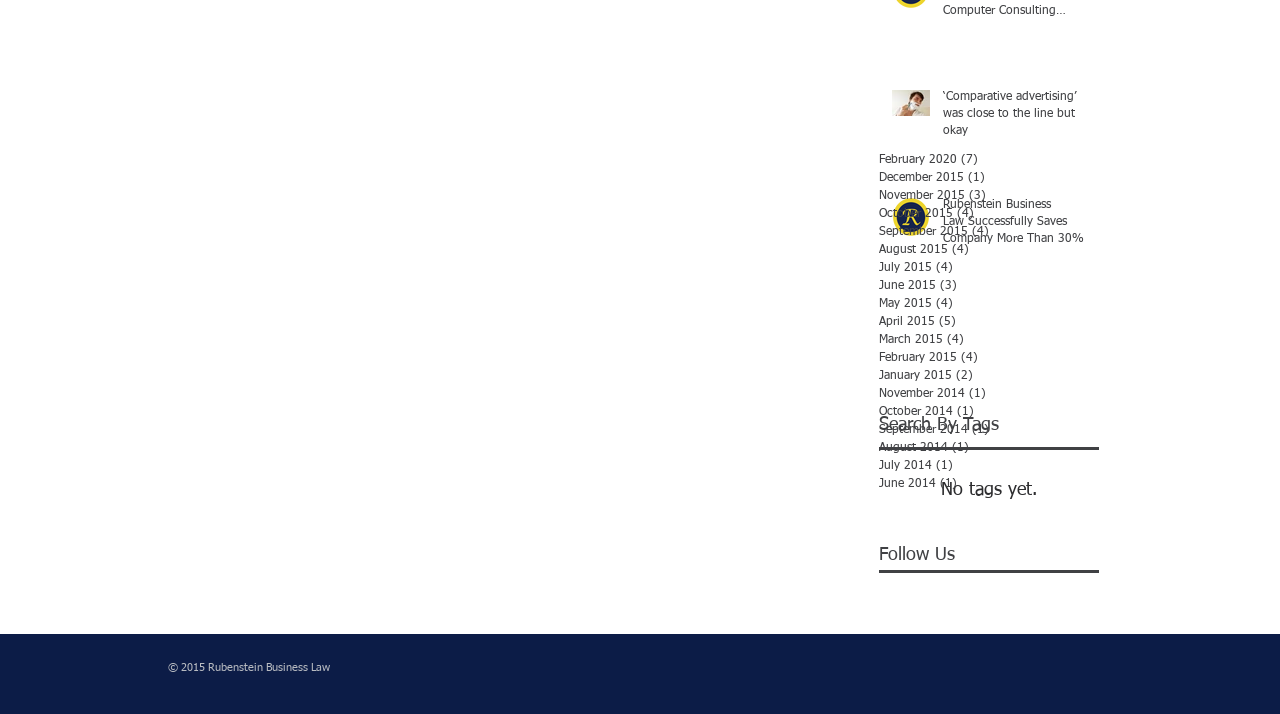Kindly determine the bounding box coordinates of the area that needs to be clicked to fulfill this instruction: "Search by tags".

[0.687, 0.578, 0.859, 0.614]